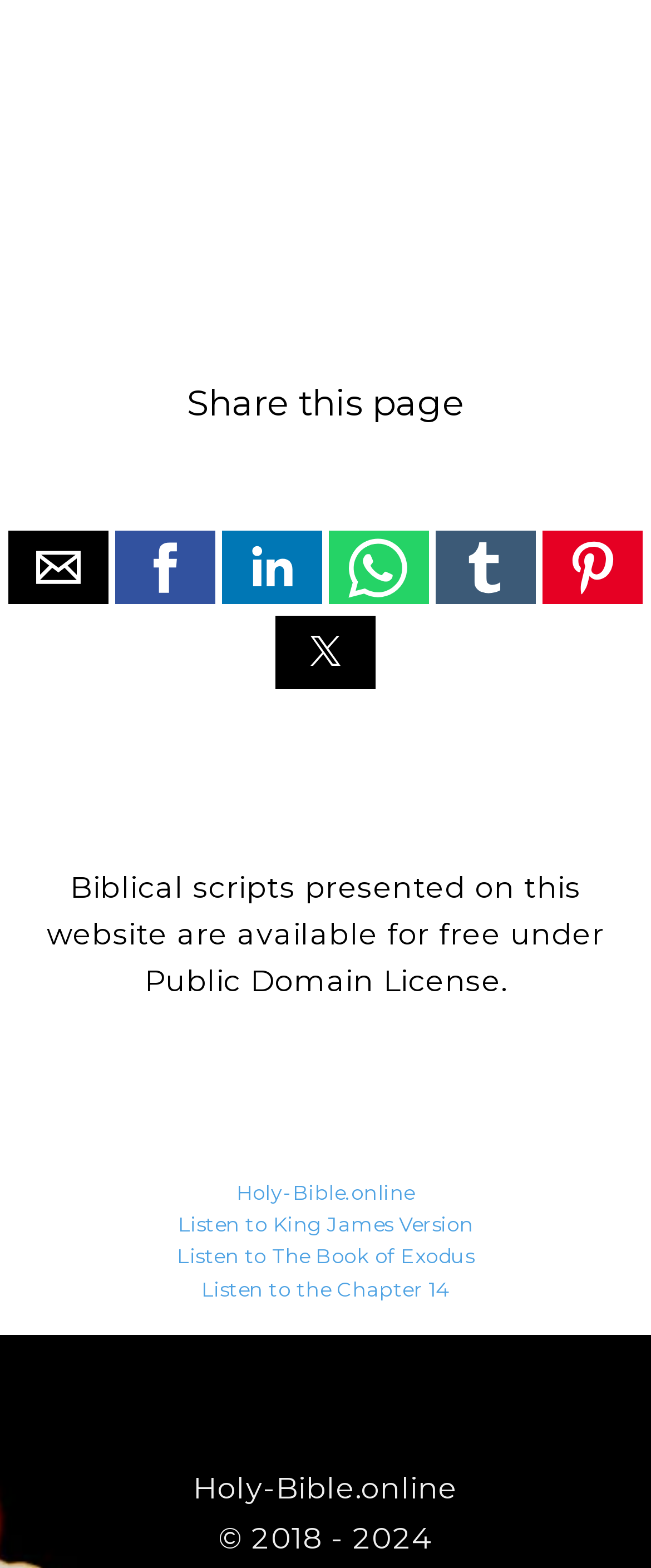Find the bounding box coordinates for the HTML element described as: "April Tax Collections Soared". The coordinates should consist of four float values between 0 and 1, i.e., [left, top, right, bottom].

None